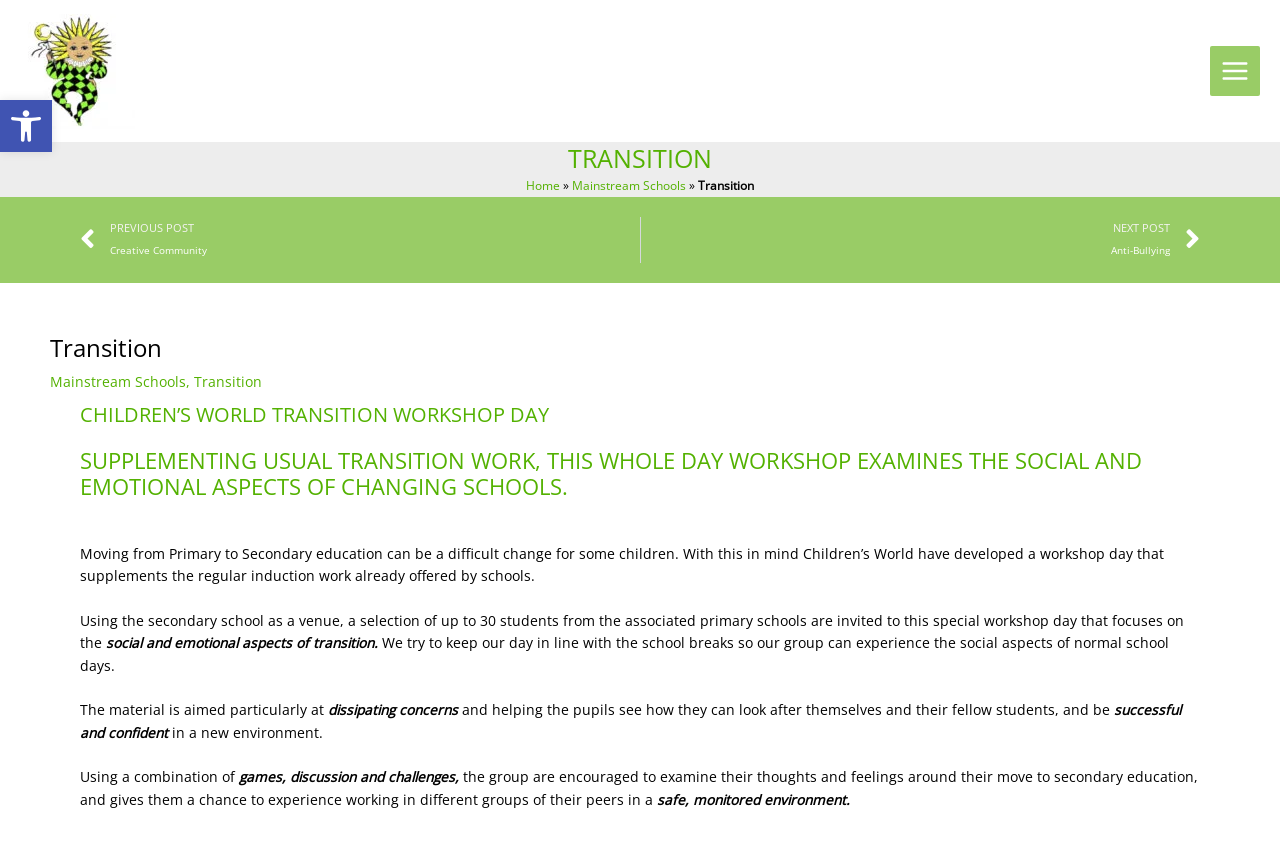Based on the element description "Los Angeles", predict the bounding box coordinates of the UI element.

None